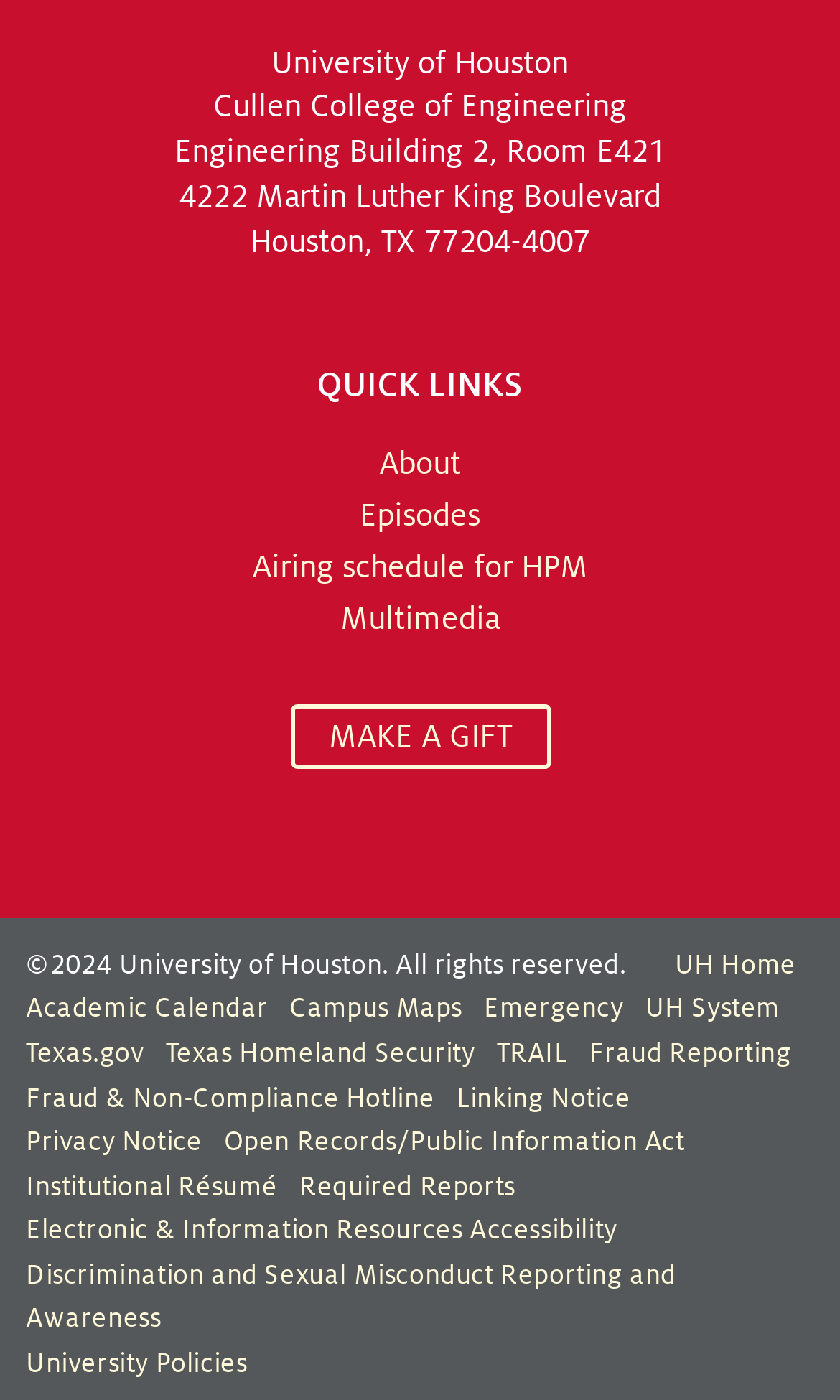Please determine the bounding box coordinates of the element's region to click in order to carry out the following instruction: "Check the 'Academic Calendar'". The coordinates should be four float numbers between 0 and 1, i.e., [left, top, right, bottom].

[0.031, 0.71, 0.319, 0.731]